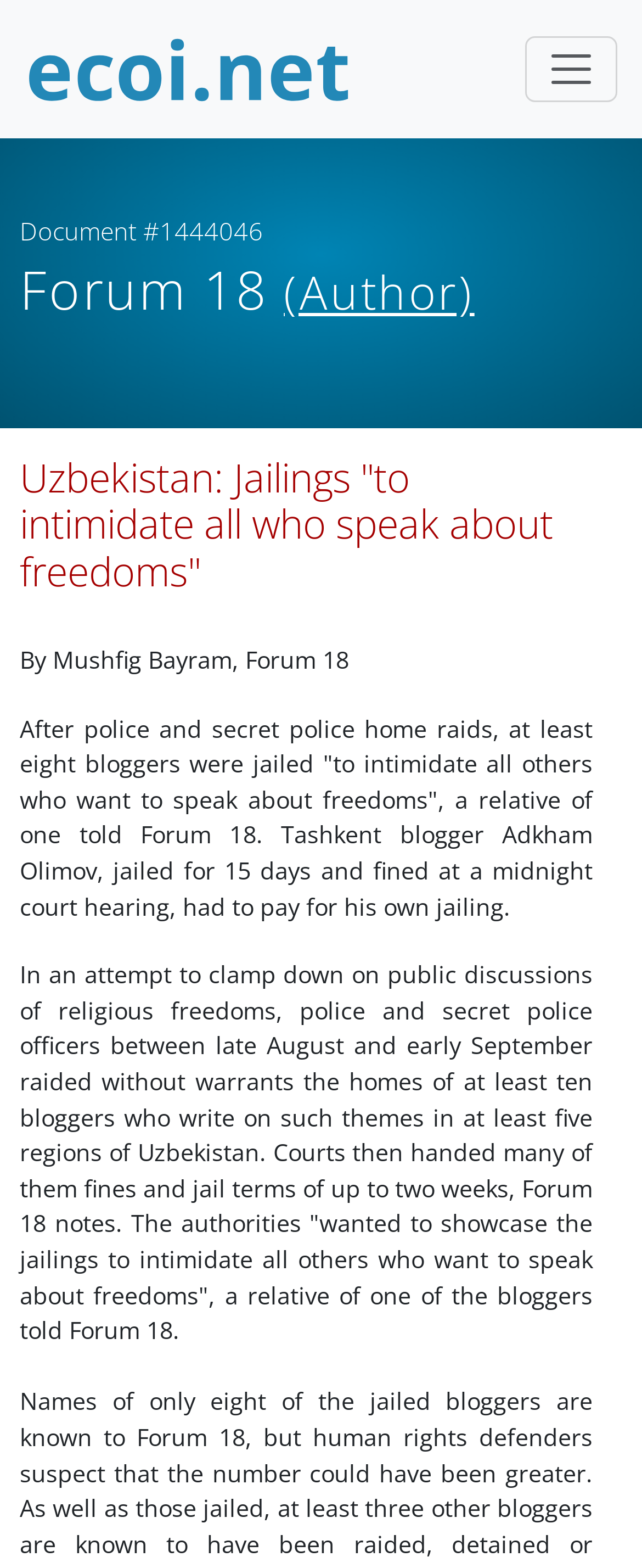Locate the bounding box of the UI element described in the following text: "aria-label="Toggle navigation"".

[0.818, 0.023, 0.962, 0.065]